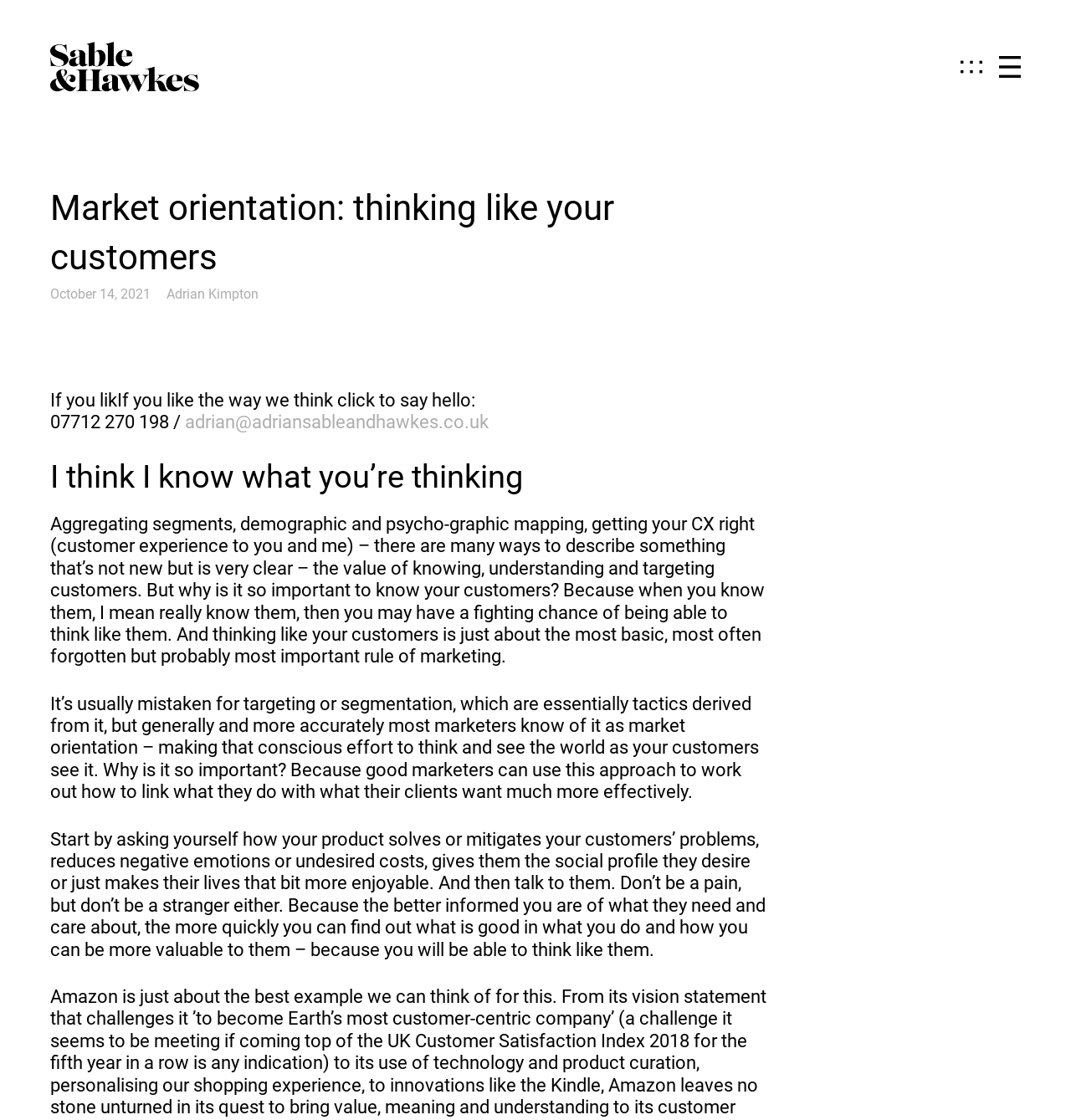Refer to the image and offer a detailed explanation in response to the question: What is the purpose of market orientation?

According to the webpage, market orientation is about making a conscious effort to think and see the world as customers see it, which allows marketers to link what they do with what their clients want more effectively.